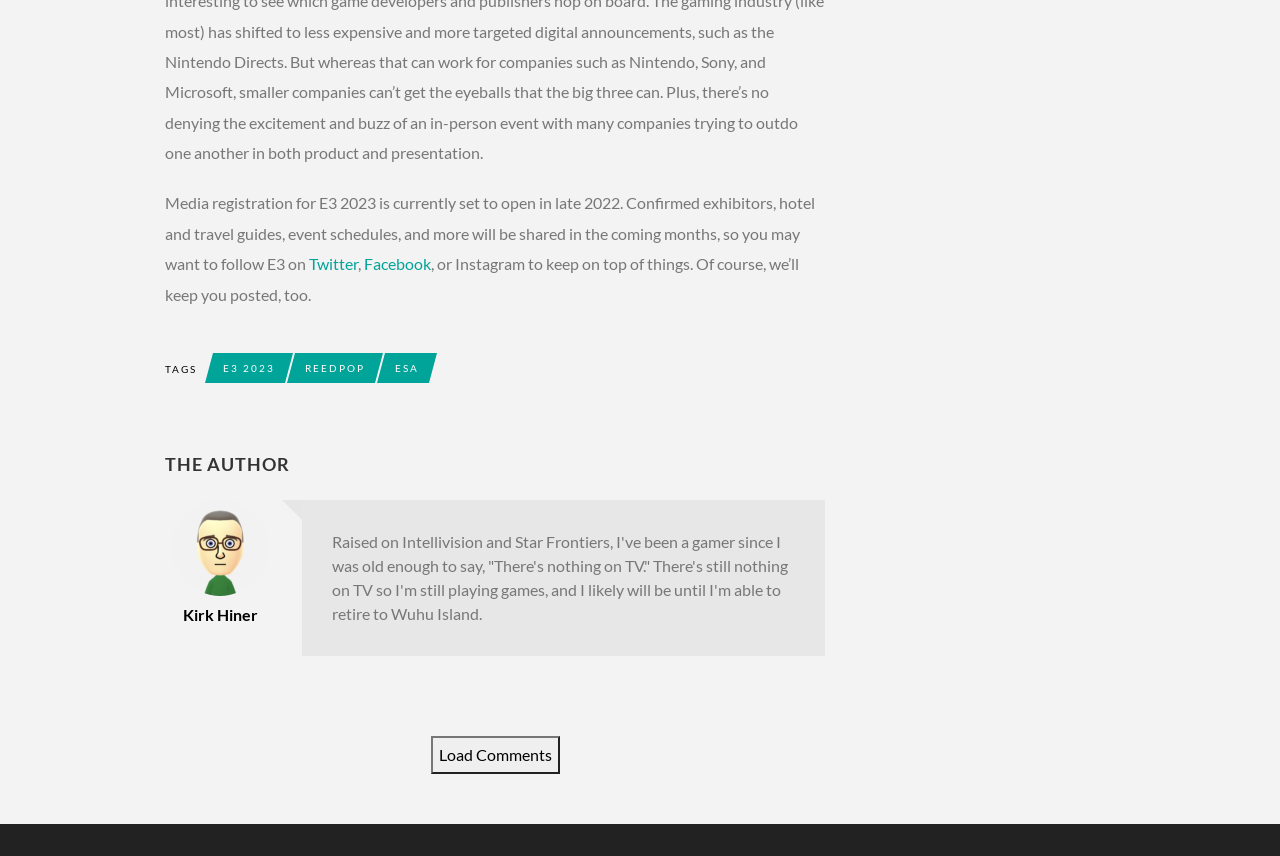Given the following UI element description: "esa", find the bounding box coordinates in the webpage screenshot.

[0.301, 0.412, 0.335, 0.447]